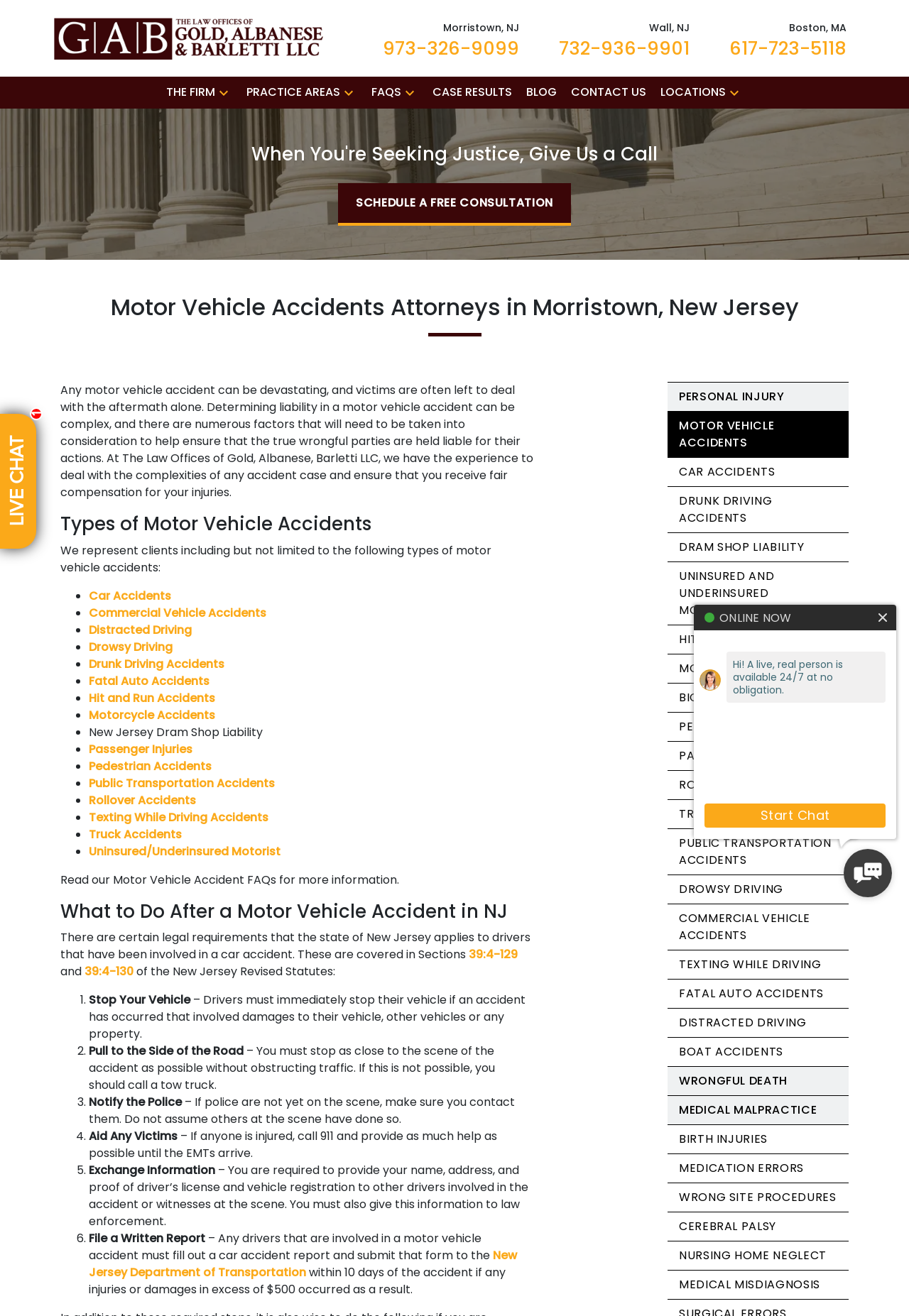Look at the image and answer the question in detail:
What is the name of the law firm?

The name of the law firm is prominently displayed at the top of the webpage, both as an image and as a link, and is also mentioned in the meta description.